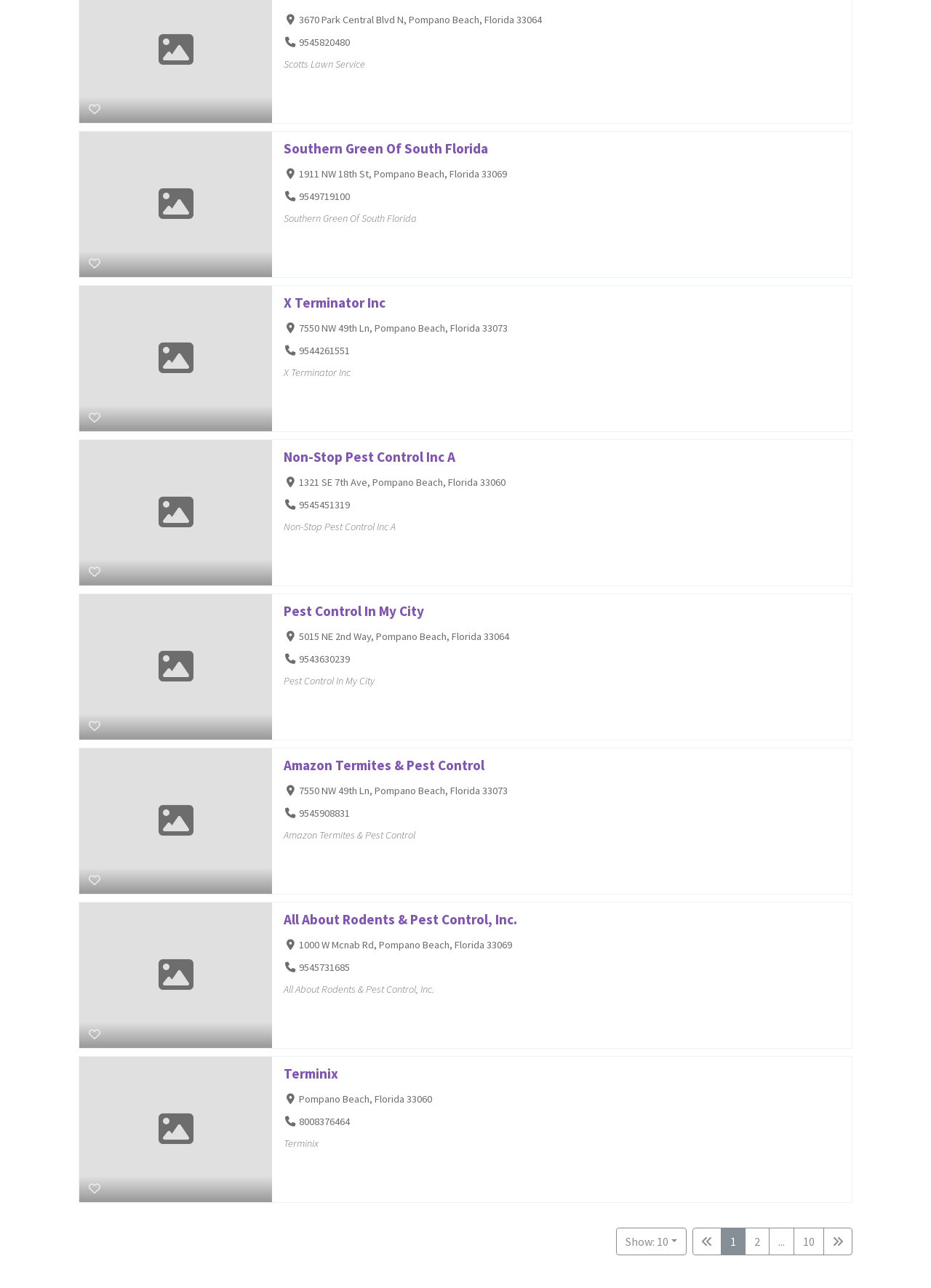Pinpoint the bounding box coordinates of the clickable element needed to complete the instruction: "Go to page 2". The coordinates should be provided as four float numbers between 0 and 1: [left, top, right, bottom].

[0.8, 0.953, 0.827, 0.974]